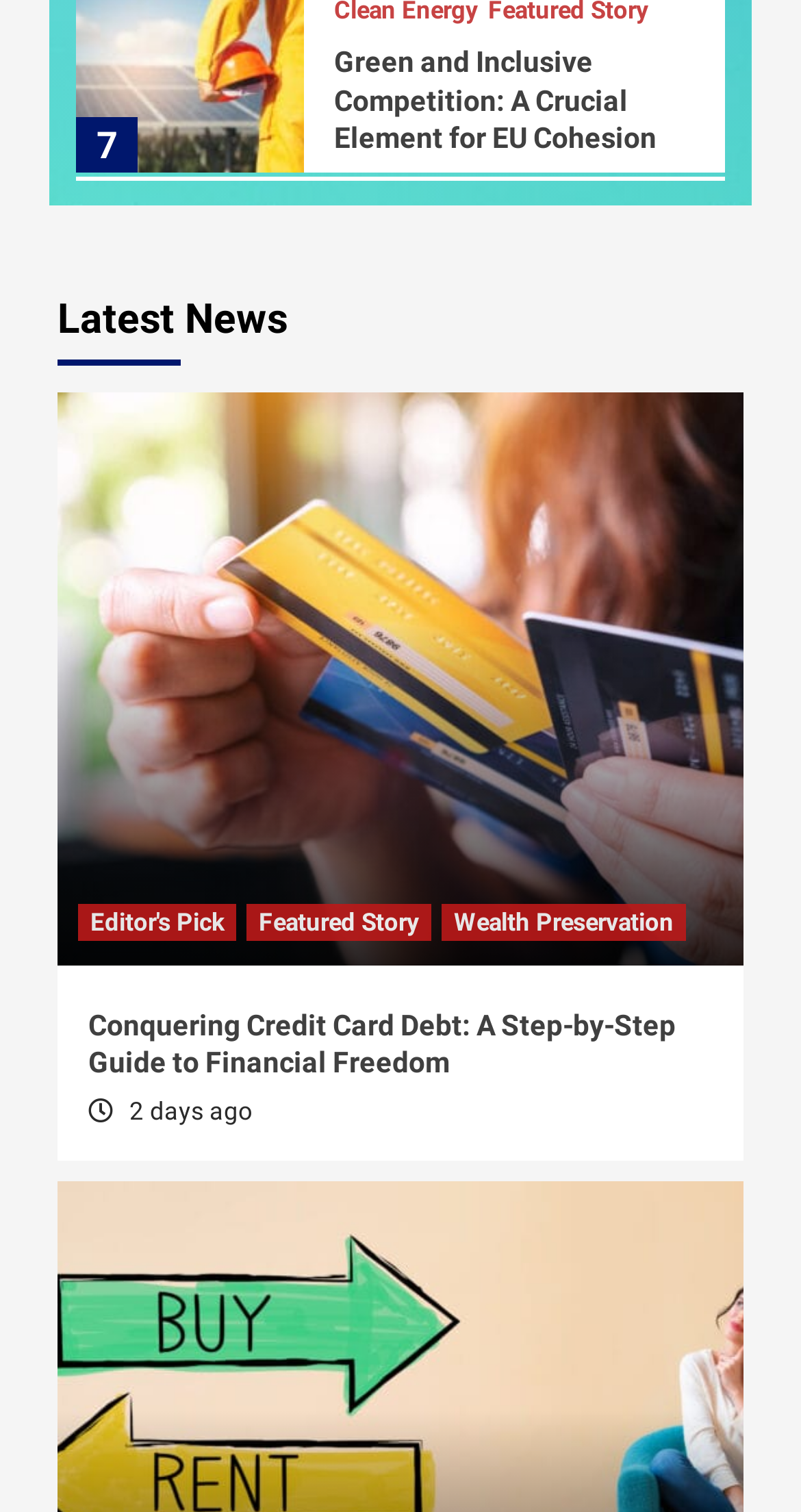What is the category of the featured story?
Provide a comprehensive and detailed answer to the question.

The featured story is categorized under 'Wealth Preservation' as indicated by the link 'Wealth Preservation' with bounding box coordinates [0.551, 0.598, 0.856, 0.623]